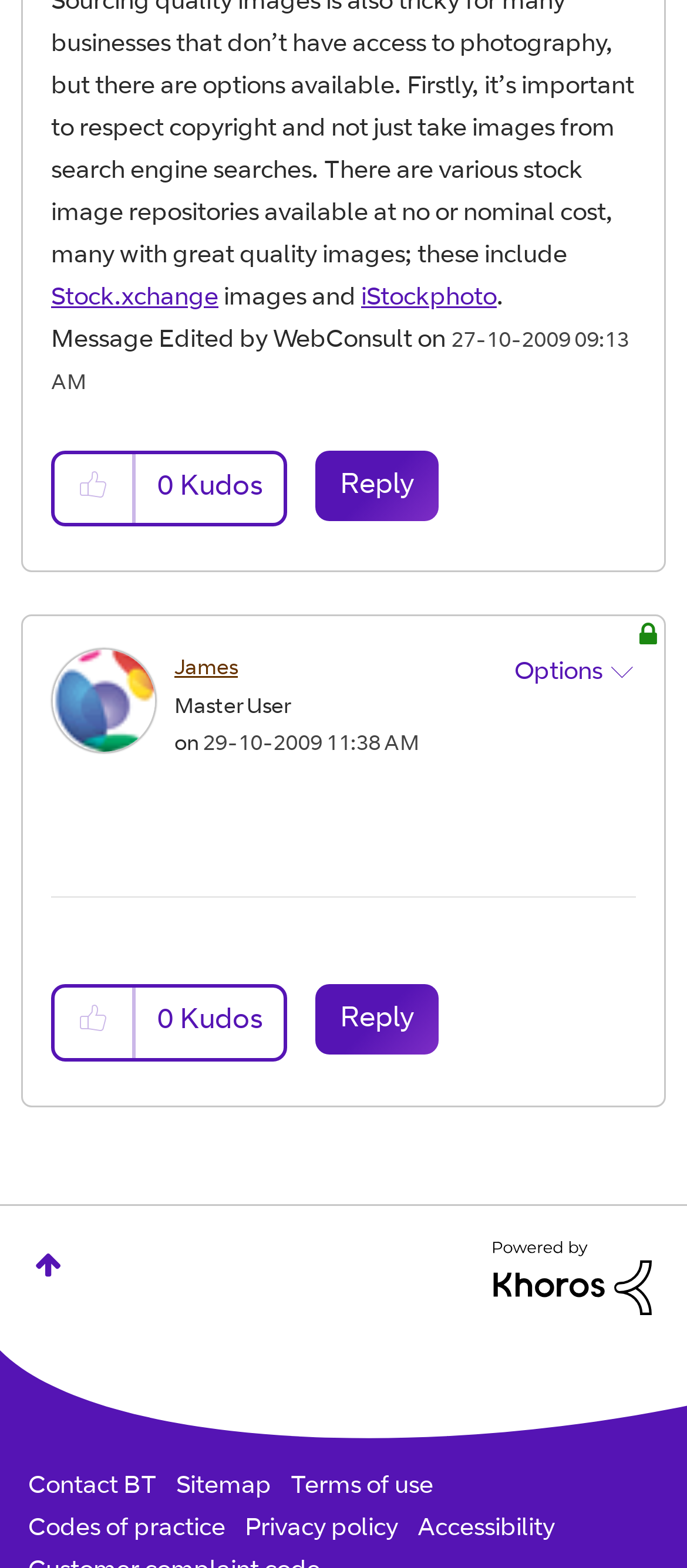What is the purpose of the star image on the left-hand side of the post?
Please respond to the question with a detailed and thorough explanation.

The purpose of the star image on the left-hand side of the post can be found by looking at the static text element with the text 'If you like a post please click on the star image on the left-hand side of the post.', which indicates that the star image is used to like a post.